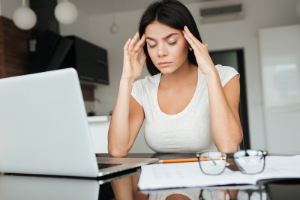Paint a vivid picture with your words by describing the image in detail.

The image depicts a young woman seated at a desk, visibly stressed as she rests her hands on her forehead. She appears to be engaged with a laptop in front of her, suggesting she may be dealing with work or personal tasks that are causing her to feel overwhelmed. In the background, there are modern kitchen elements, hinting at a contemporary living space. A pair of glasses lies on the desk, along with some papers, further indicating a working environment. The overall mood of the scene conveys a sense of concentration mixed with frustration, highlighting the challenges of balancing responsibilities in a busy lifestyle.